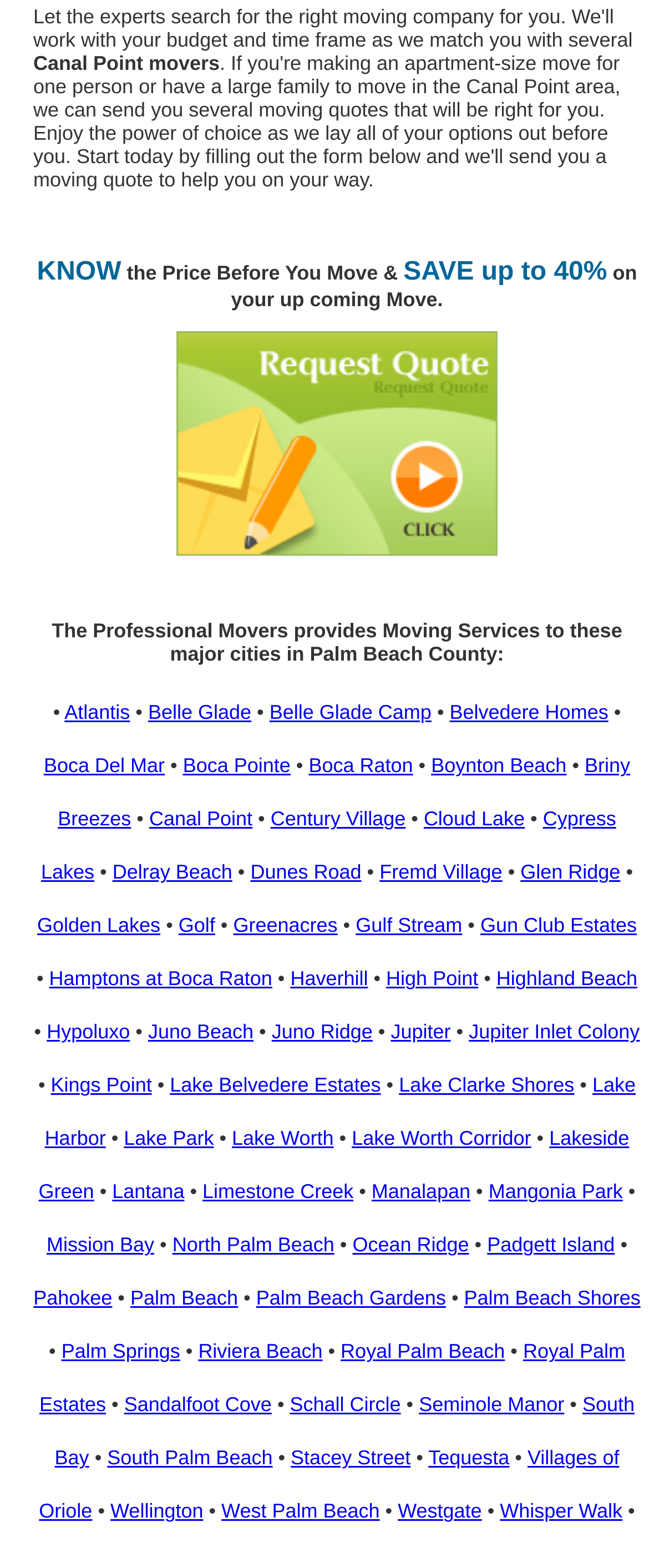Respond to the following question using a concise word or phrase: 
Is Green Movers Florida a link or an image?

Both